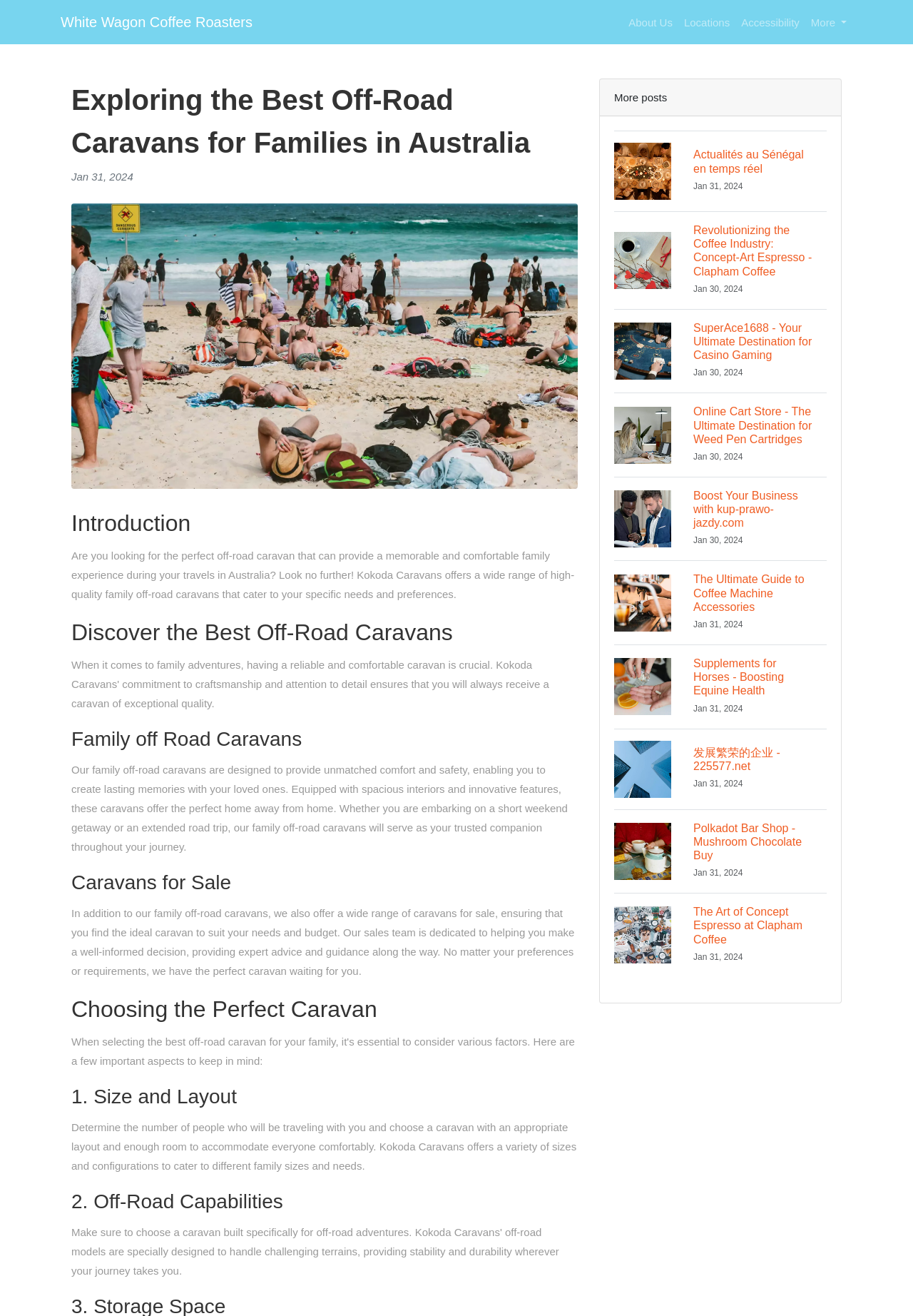Please identify the bounding box coordinates of the element on the webpage that should be clicked to follow this instruction: "Open search". The bounding box coordinates should be given as four float numbers between 0 and 1, formatted as [left, top, right, bottom].

None